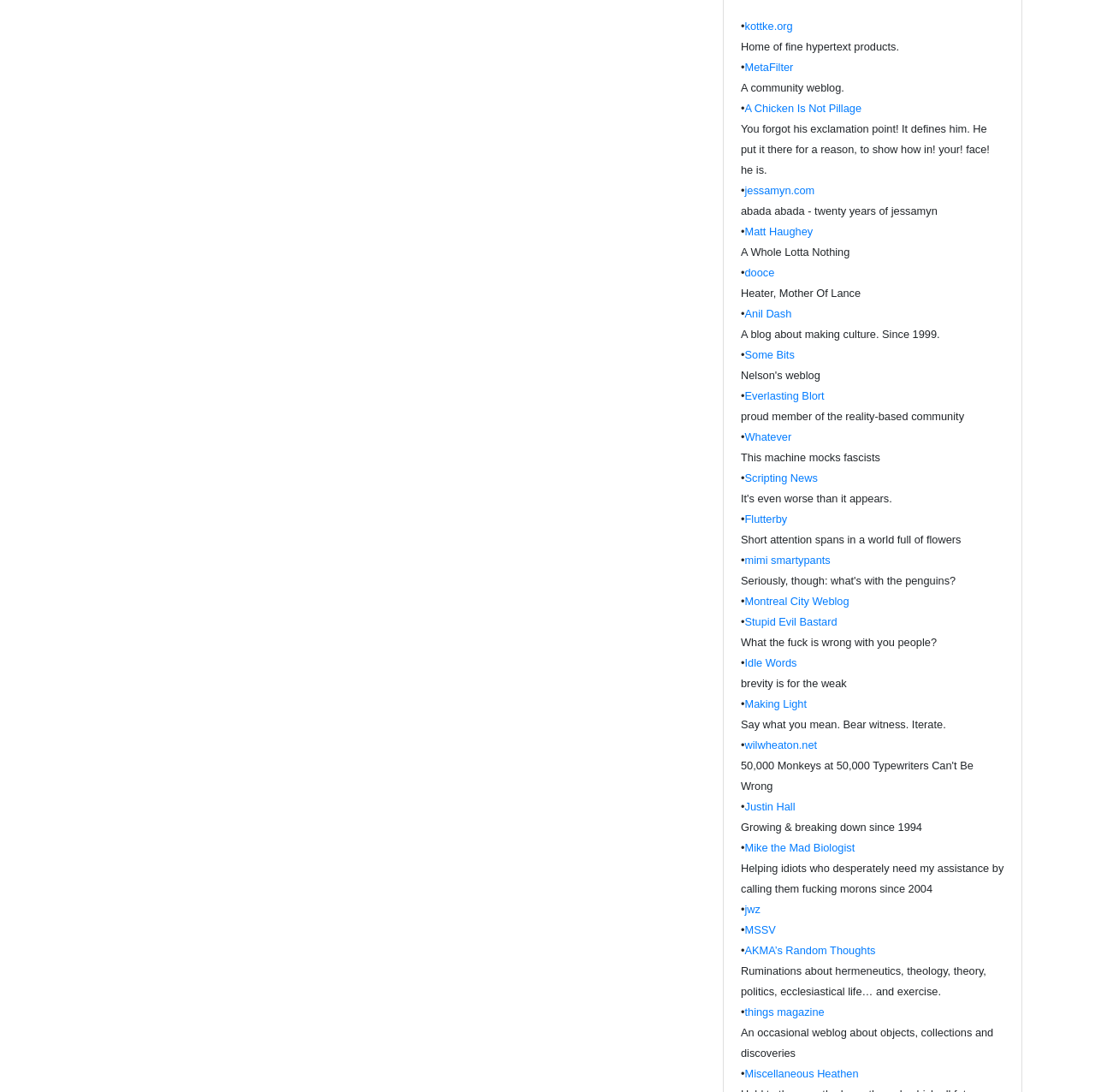What is the last link on the webpage?
Answer the question with a single word or phrase derived from the image.

Miscellaneous Heathen